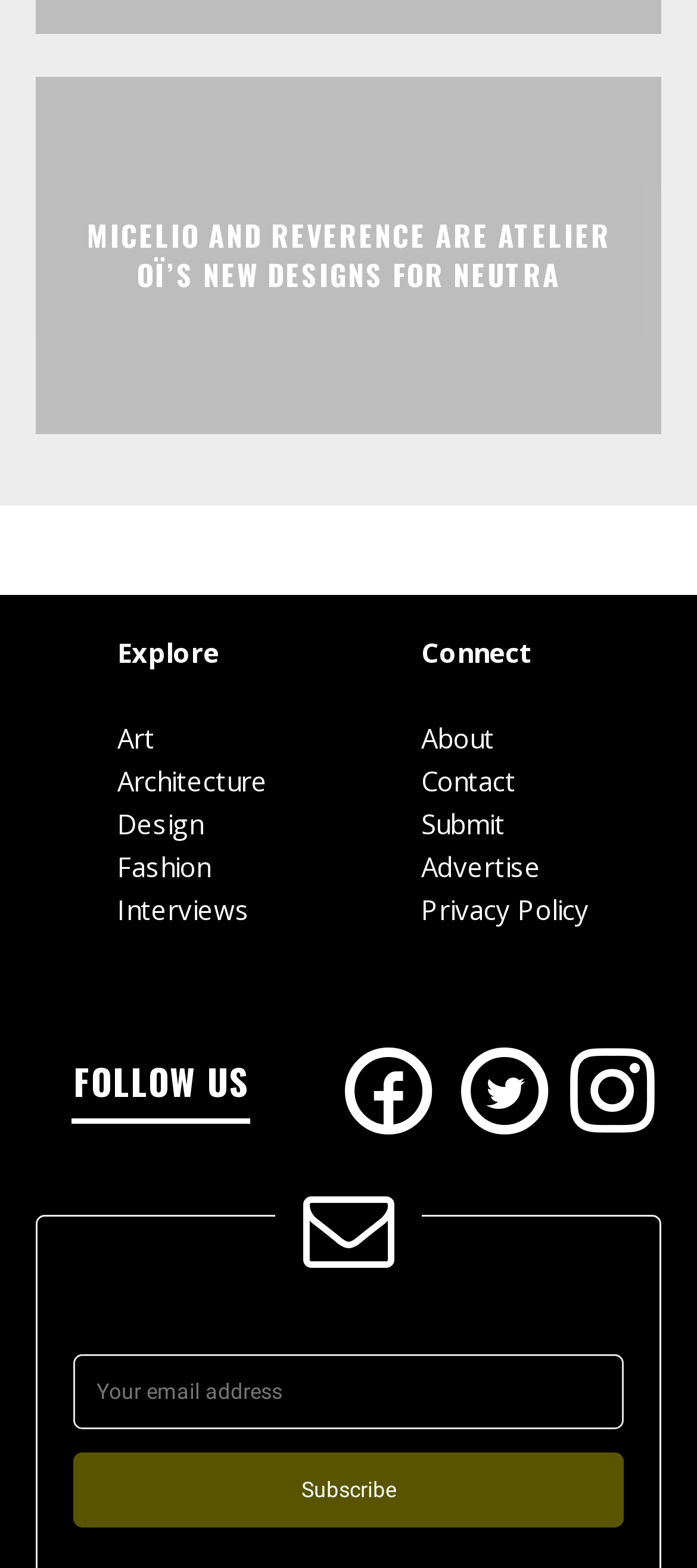Determine the bounding box for the described UI element: "Submit".

[0.604, 0.514, 0.724, 0.536]